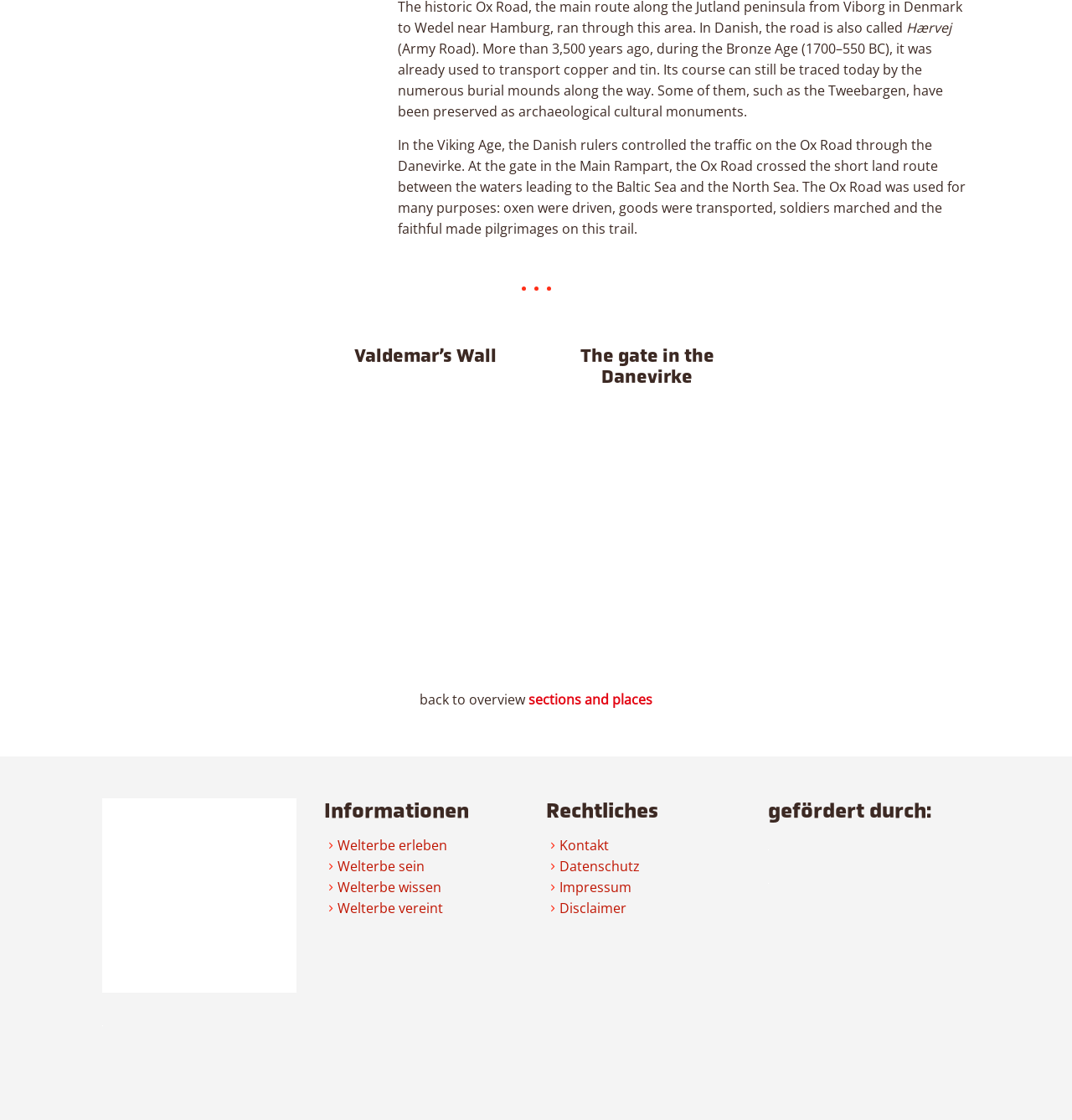Using the given description, provide the bounding box coordinates formatted as (top-left x, top-left y, bottom-right x, bottom-right y), with all values being floating point numbers between 0 and 1. Description: sections and places

[0.493, 0.616, 0.609, 0.633]